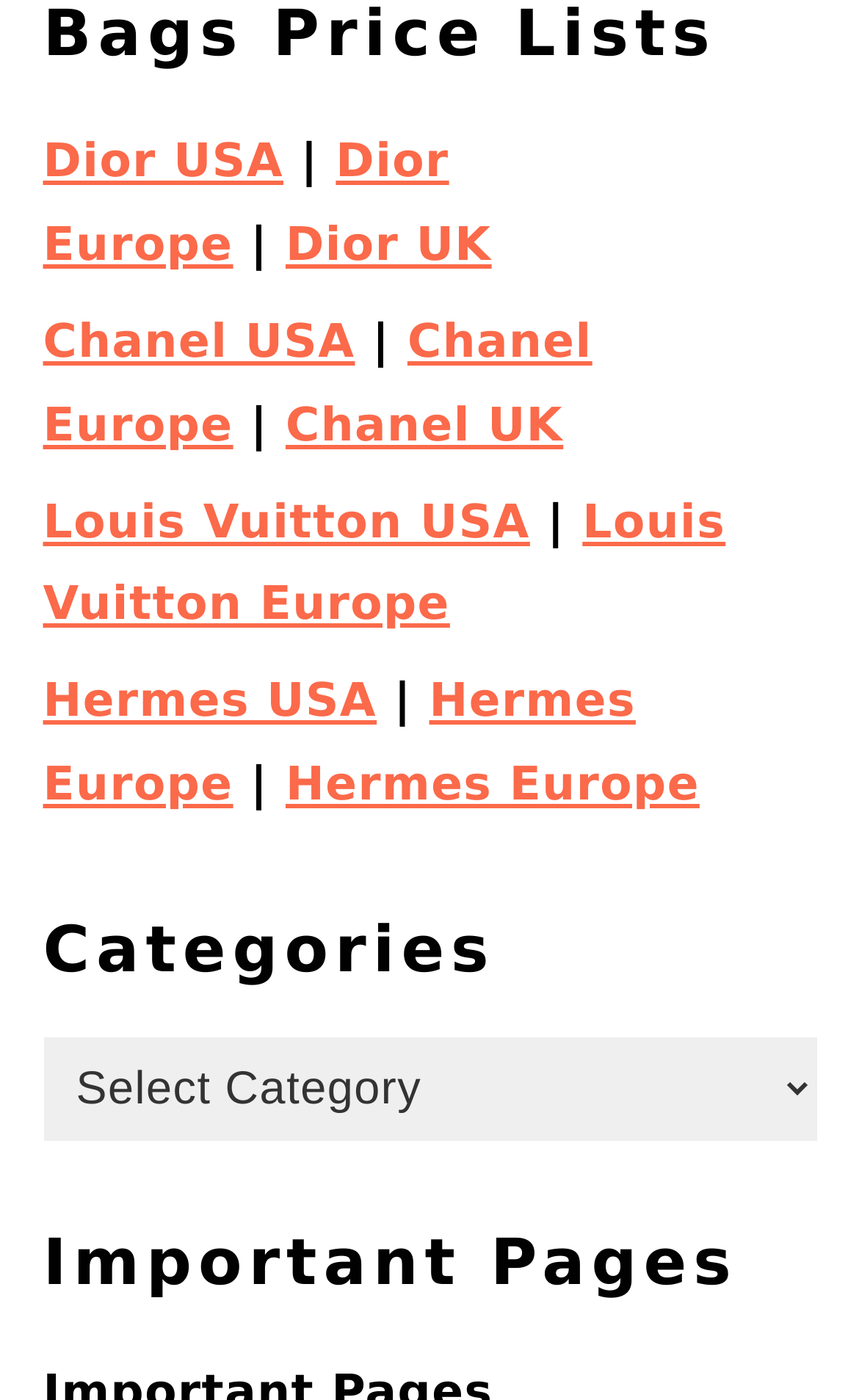Identify the coordinates of the bounding box for the element that must be clicked to accomplish the instruction: "select Categories".

[0.05, 0.742, 0.95, 0.816]